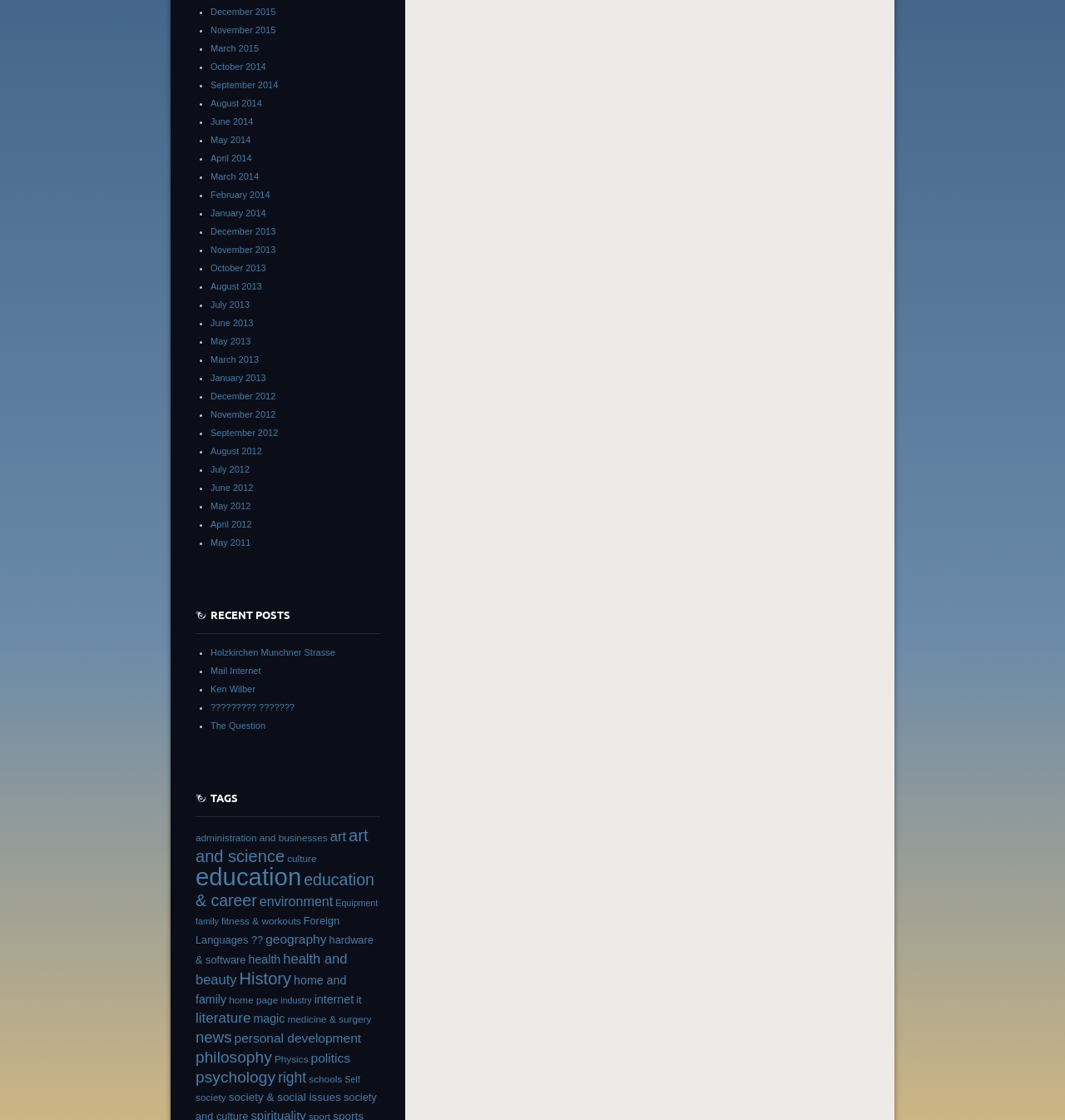Show the bounding box coordinates of the region that should be clicked to follow the instruction: "Learn about Ken Wilber."

[0.198, 0.61, 0.24, 0.619]